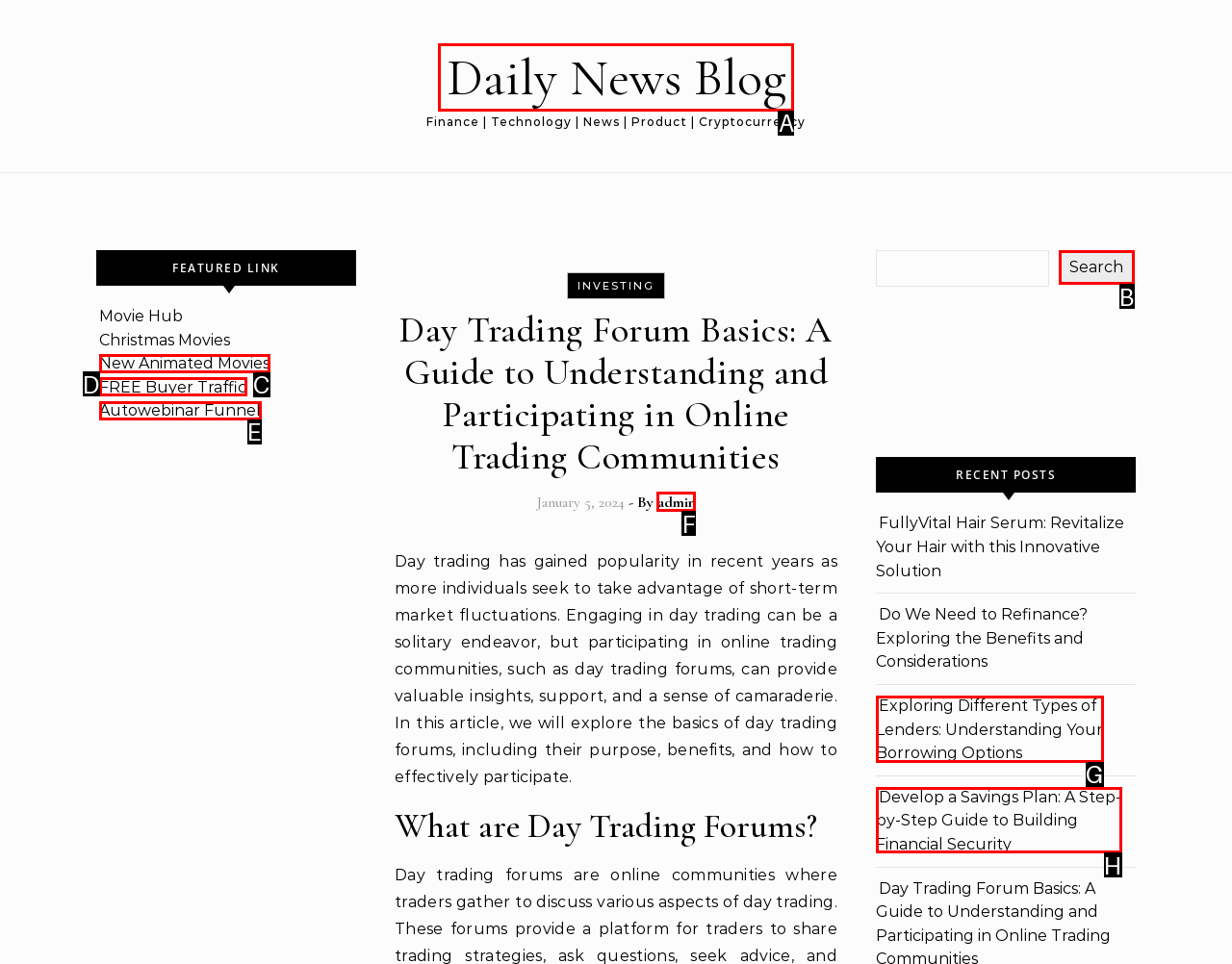Identify the HTML element that corresponds to the following description: FREE Buyer Traffic Provide the letter of the best matching option.

D